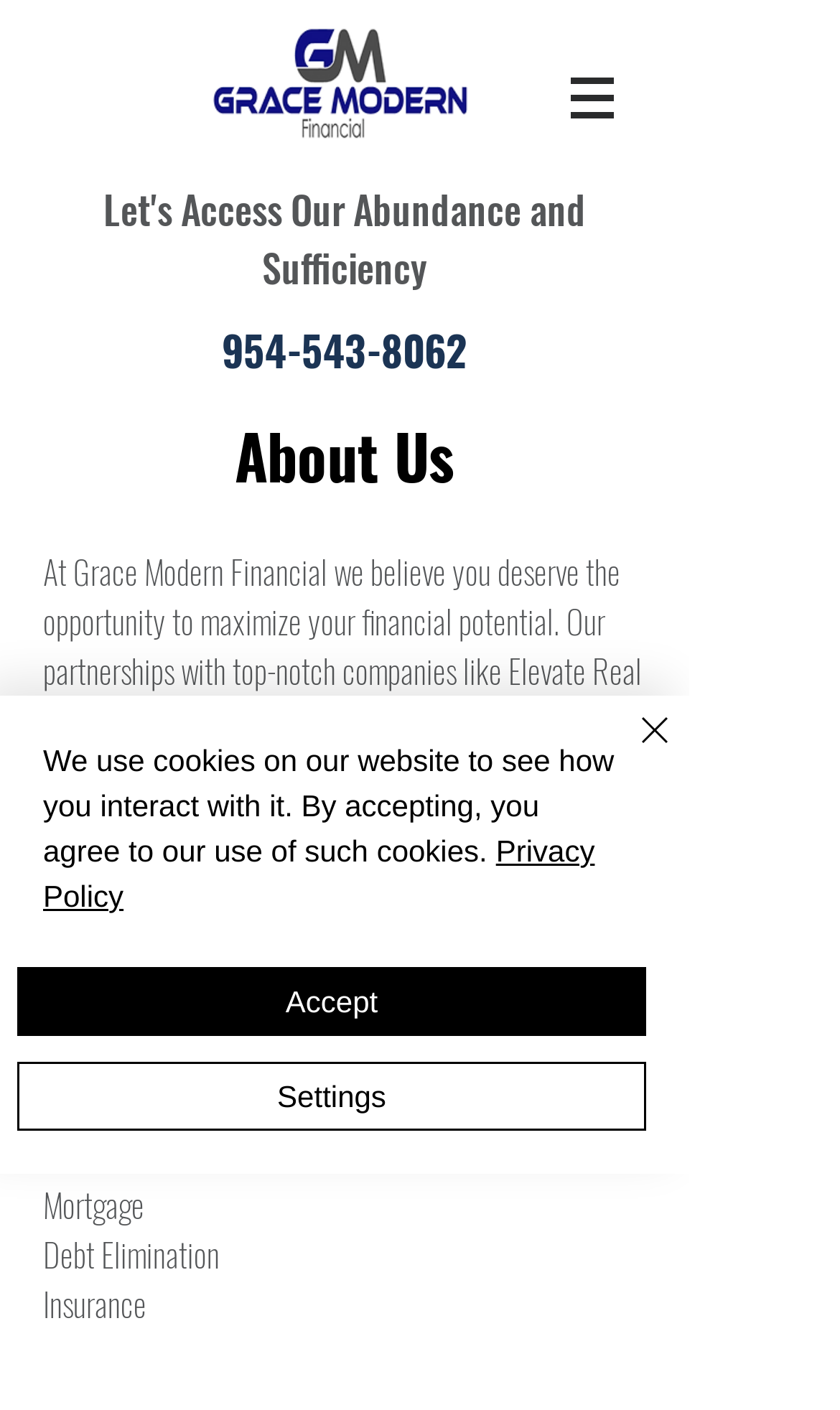What is the purpose of the button with the image of a chat?
Refer to the screenshot and respond with a concise word or phrase.

Chat